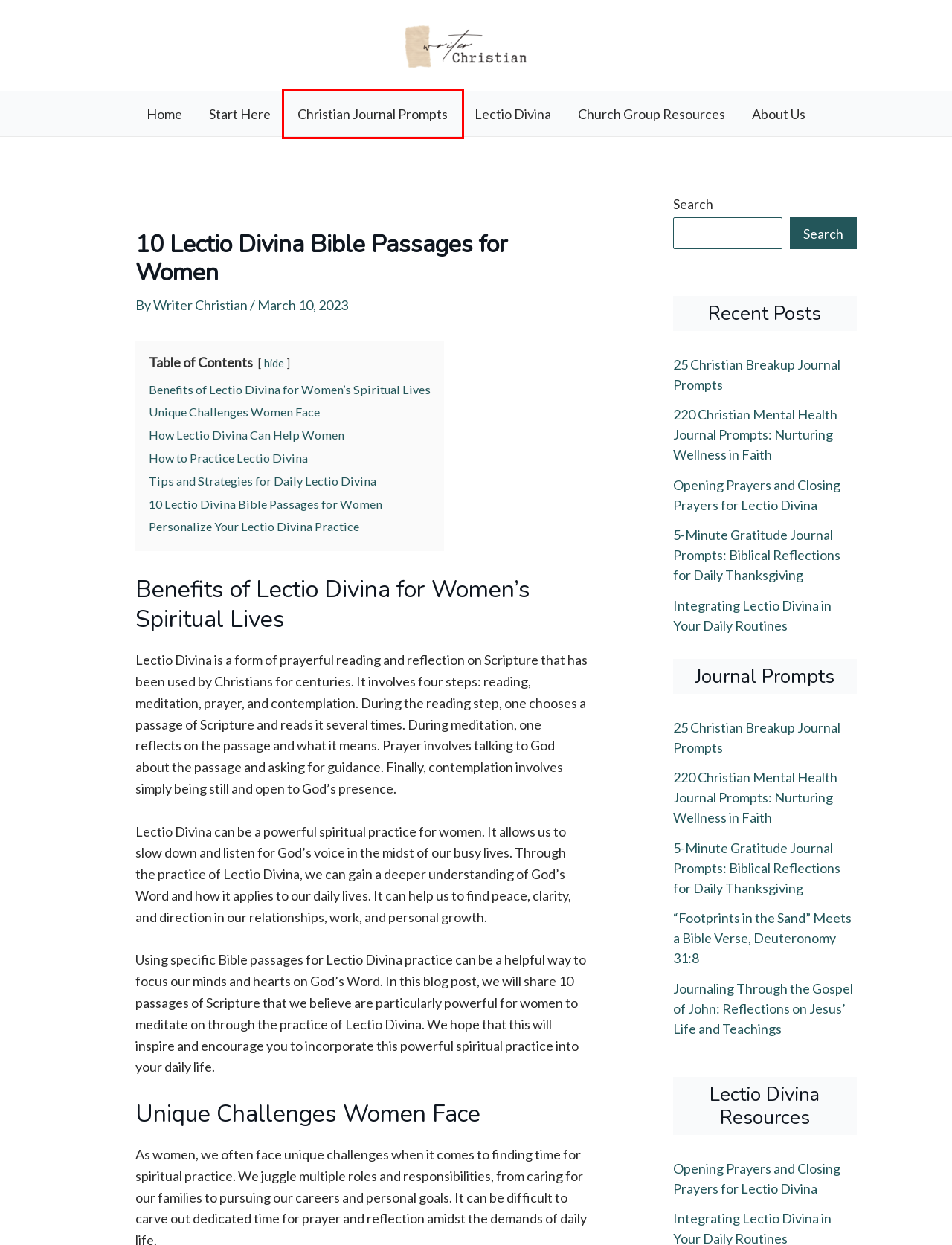You are provided with a screenshot of a webpage highlighting a UI element with a red bounding box. Choose the most suitable webpage description that matches the new page after clicking the element in the bounding box. Here are the candidates:
A. Church Group Resources Archives - Writer Christian
B. About Us - Writer Christian
C. Writer Christian, Author at Writer Christian
D. Journaling Through the Gospel of John: Reflections on Jesus' Life and Teachings - Writer Christian
E. Christian Journal Prompts Archives - Writer Christian
F. Integrating Lectio Divina in Your Daily Routines - Writer Christian
G. "Footprints in the Sand" Meets a Bible Verse, Deuteronomy 31:8 - Writer Christian
H. Opening Prayers and Closing Prayers for Lectio Divina - Writer Christian

E